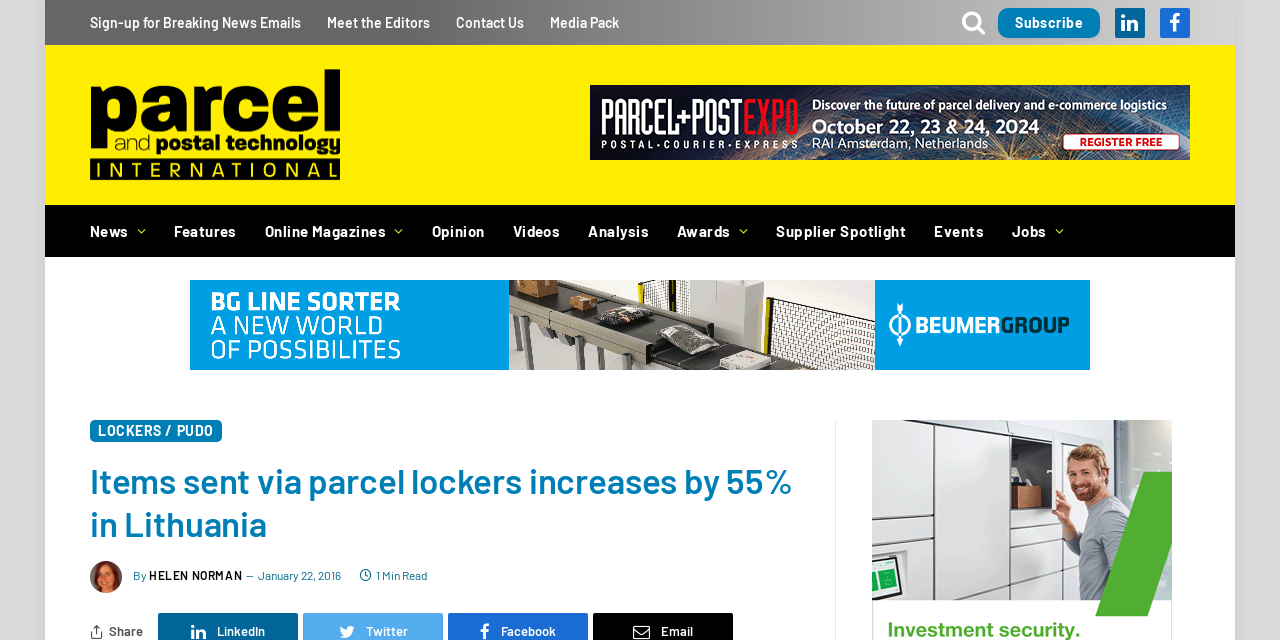Could you provide the bounding box coordinates for the portion of the screen to click to complete this instruction: "Click the Donate button"?

None